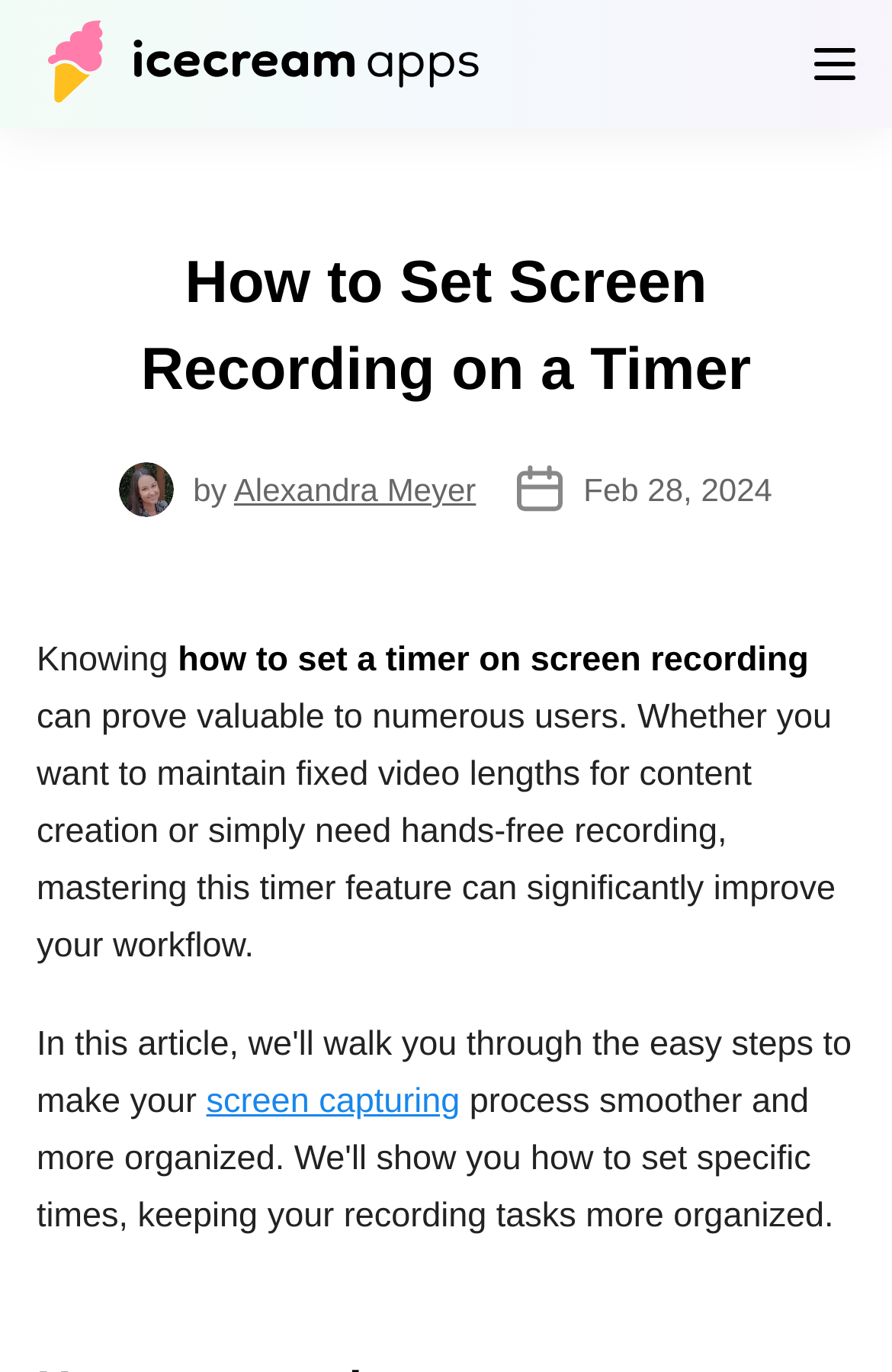Create a detailed narrative describing the layout and content of the webpage.

The webpage is about setting a timer on screen recording, specifically on PC. At the top left, there is a link to "Icecream Apps" accompanied by an image with the same name. To the right of this link, there are three static text elements: "Products", "Help Center", and "EN". 

Below these elements, a prominent heading "How to Set Screen Recording on a Timer" spans the entire width of the page. 

On the left side, there is an image of Alexandra Meyer, accompanied by a static text "by" and a link to her name. To the right of this image, there is a time element with the text "Feb 28, 2024". 

The main content of the page starts with a static text "Knowing" followed by a longer text that explains the importance of setting a timer on screen recording. This text is divided into two paragraphs, with the first paragraph explaining the benefits of using a timer for content creation and hands-free recording, and the second paragraph elaborating on how mastering this feature can improve workflow. 

There is also a link to "screen capturing" at the bottom of the page.